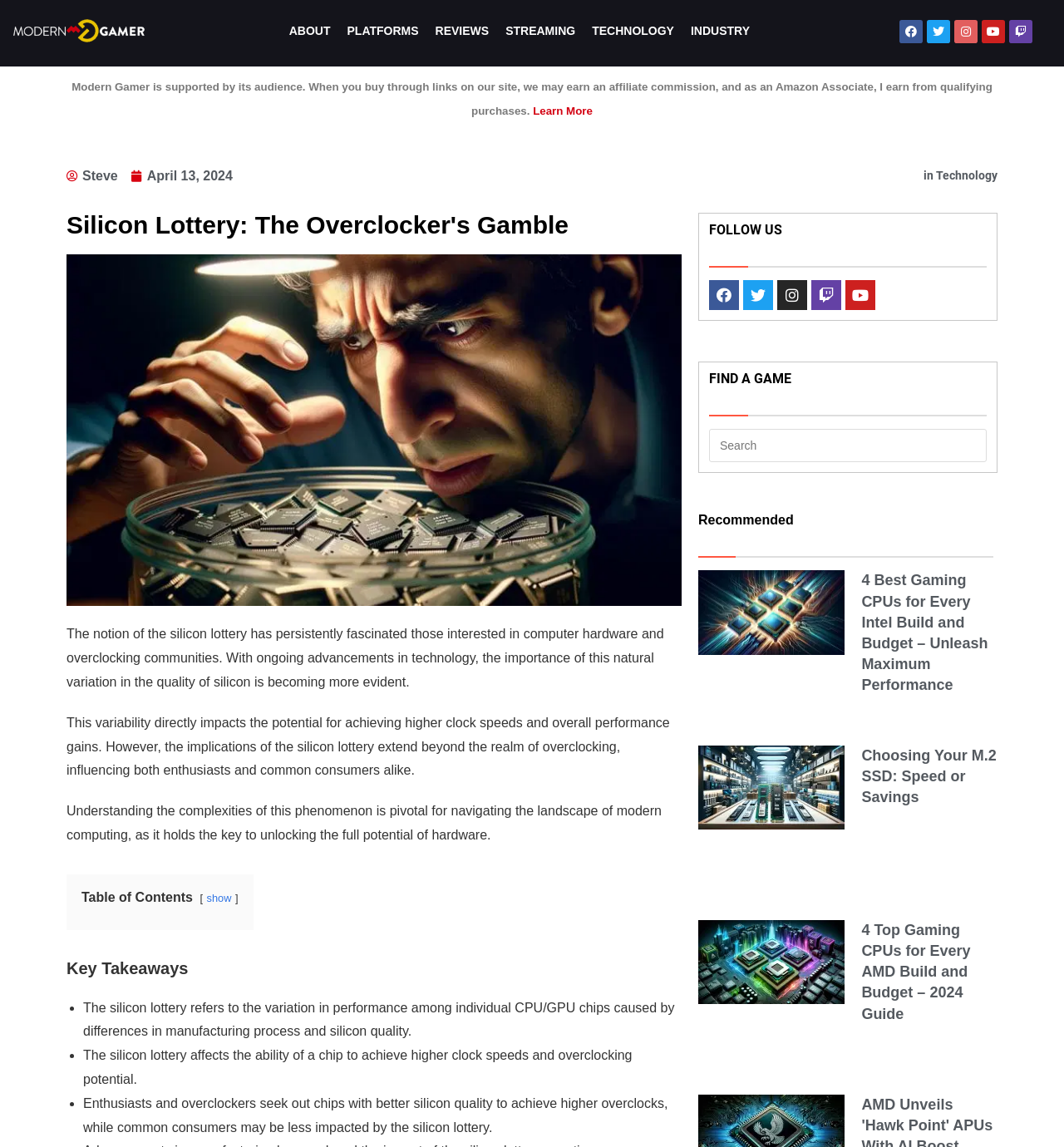How many social media links are there?
Analyze the screenshot and provide a detailed answer to the question.

I counted the social media links at the top and bottom of the webpage, including Facebook, Twitter, Instagram, Youtube, and Twitch, and found a total of 6 links.